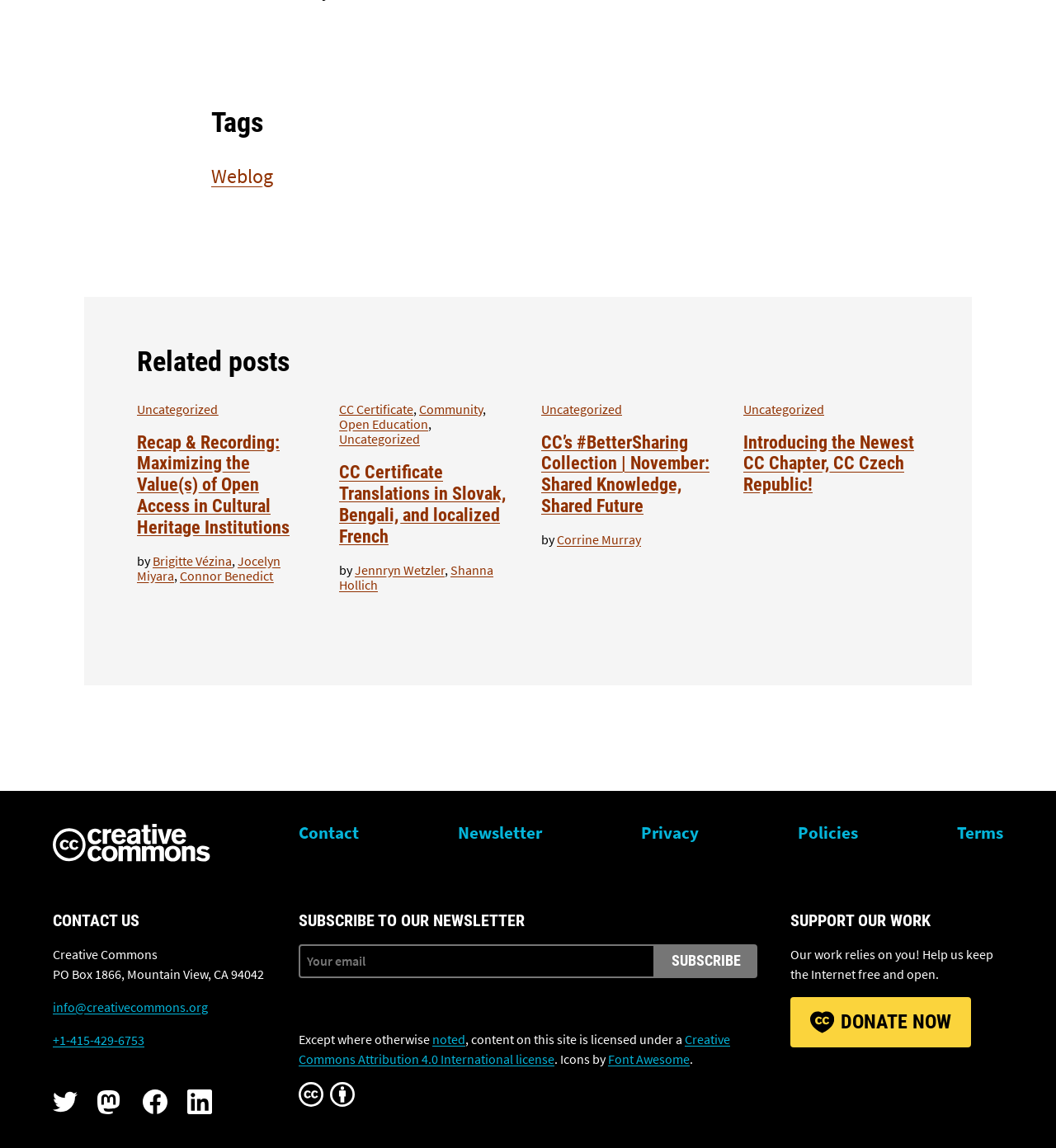Please specify the bounding box coordinates of the region to click in order to perform the following instruction: "Follow on Twitter".

[0.05, 0.949, 0.074, 0.971]